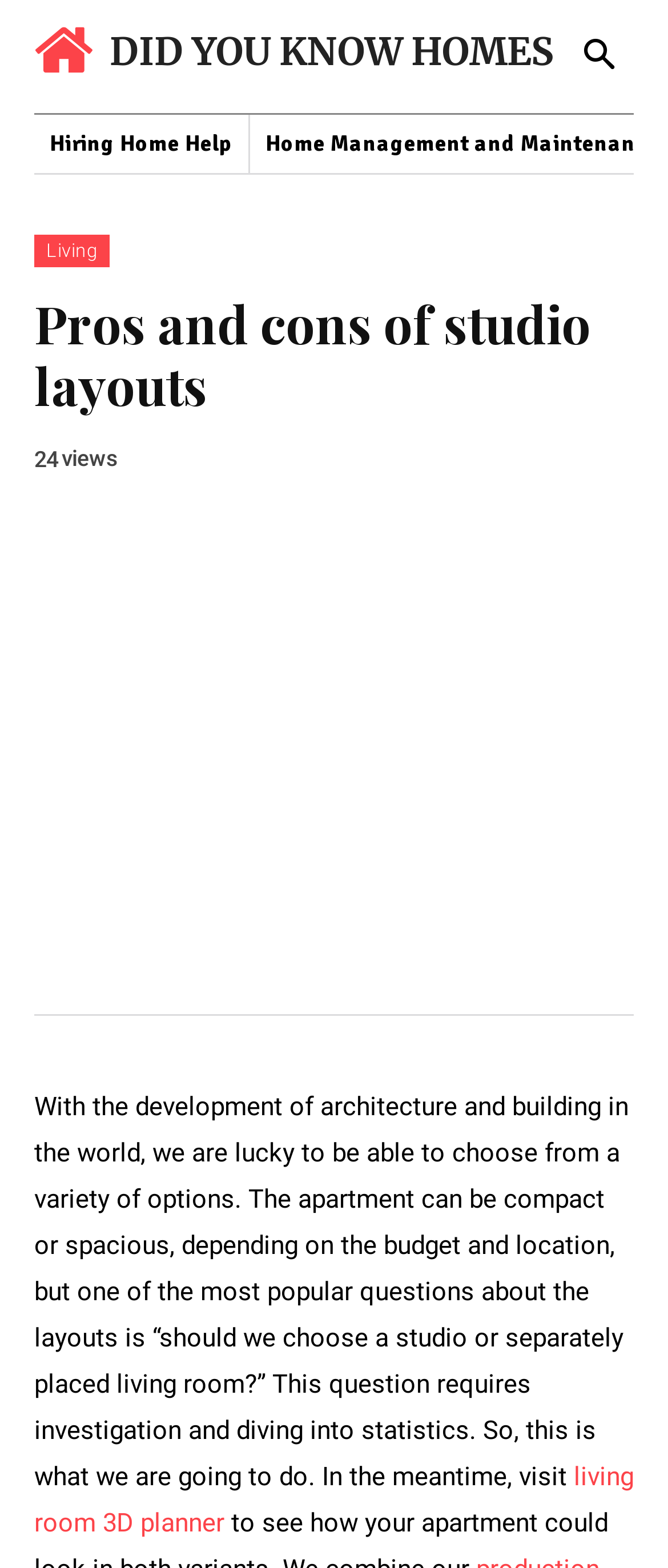Give a one-word or short-phrase answer to the following question: 
How many views does the article have?

24